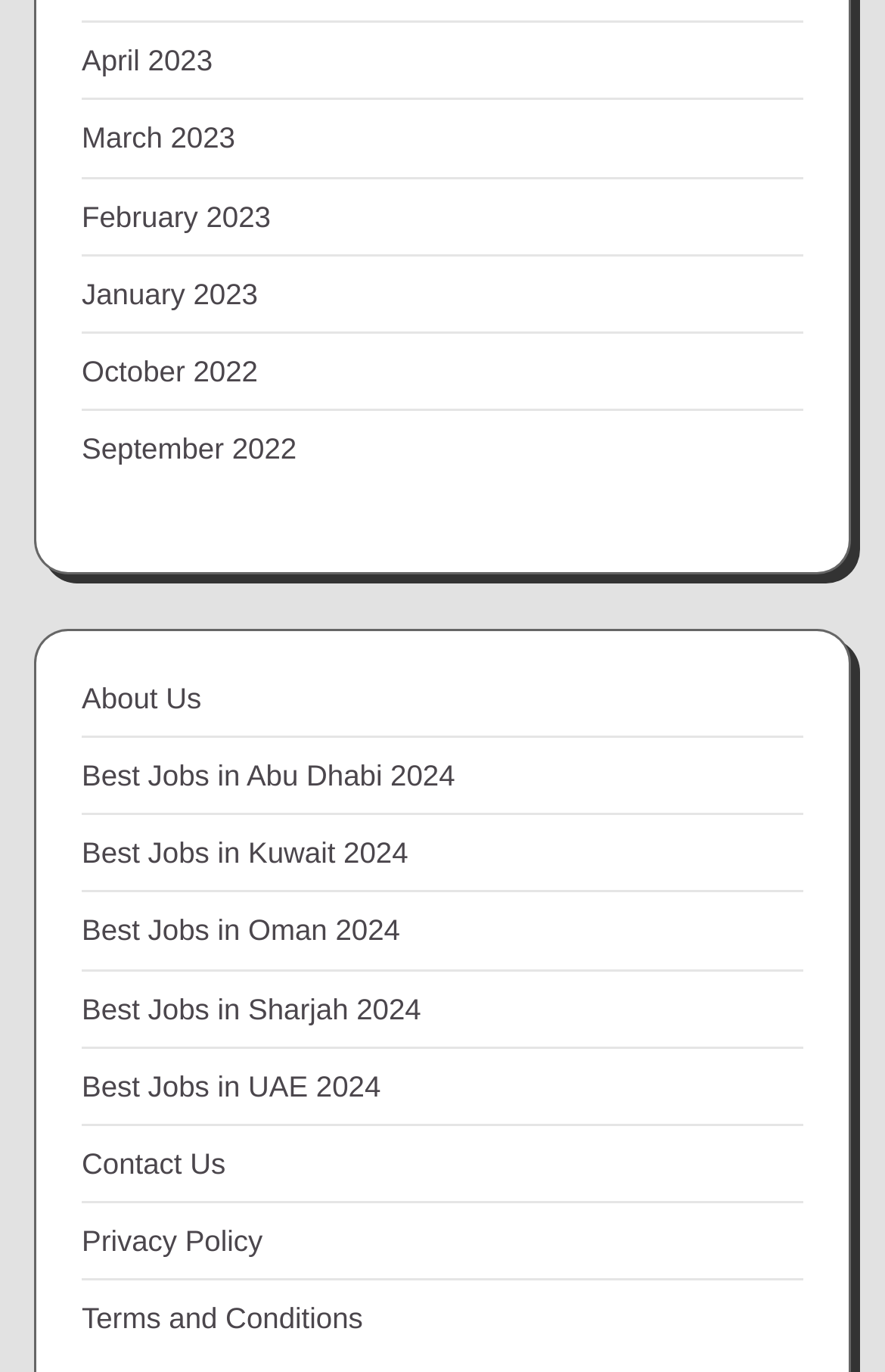Find the bounding box coordinates of the element to click in order to complete this instruction: "Read the terms and conditions". The bounding box coordinates must be four float numbers between 0 and 1, denoted as [left, top, right, bottom].

[0.092, 0.949, 0.41, 0.974]